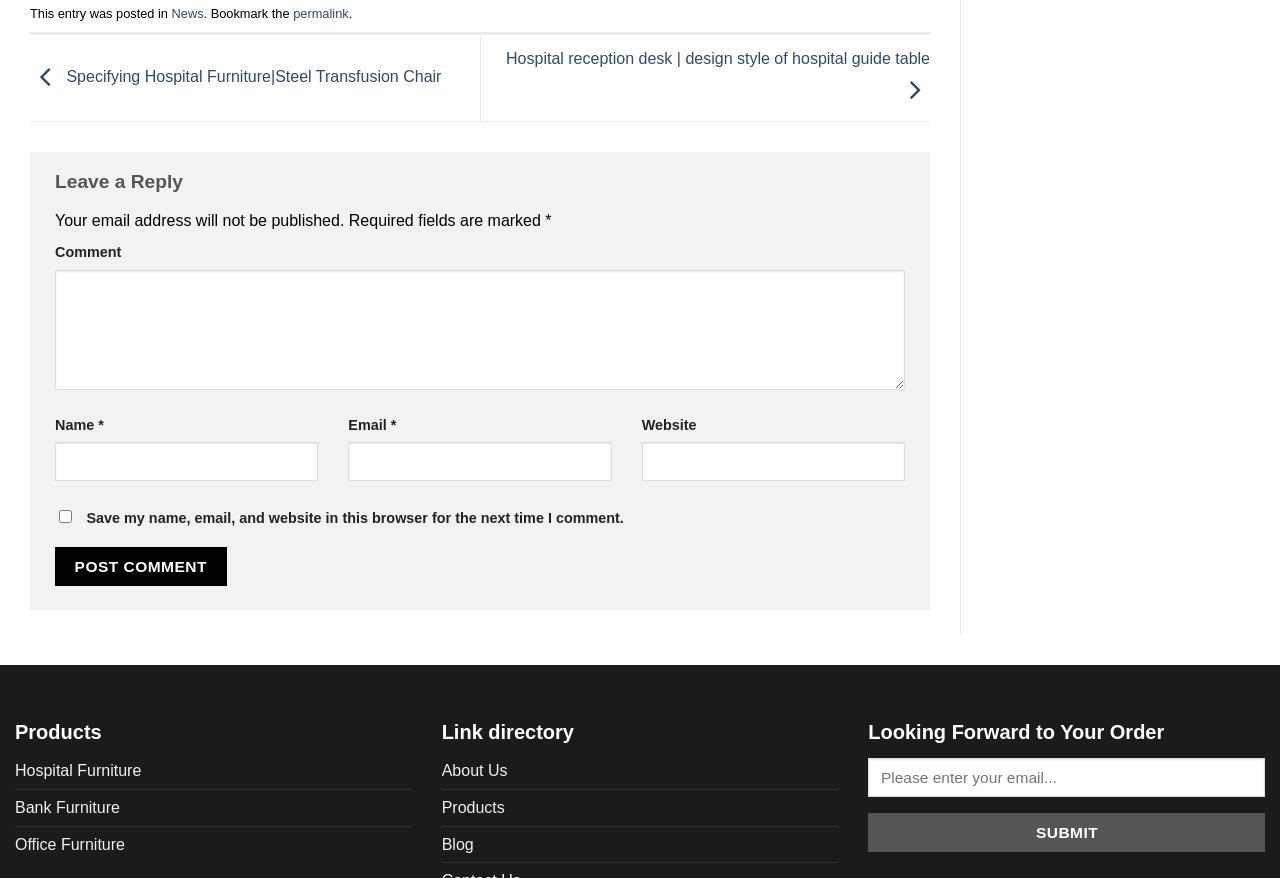Find the bounding box coordinates of the clickable region needed to perform the following instruction: "Enter your name in the 'Name' field". The coordinates should be provided as four float numbers between 0 and 1, i.e., [left, top, right, bottom].

[0.043, 0.504, 0.249, 0.548]